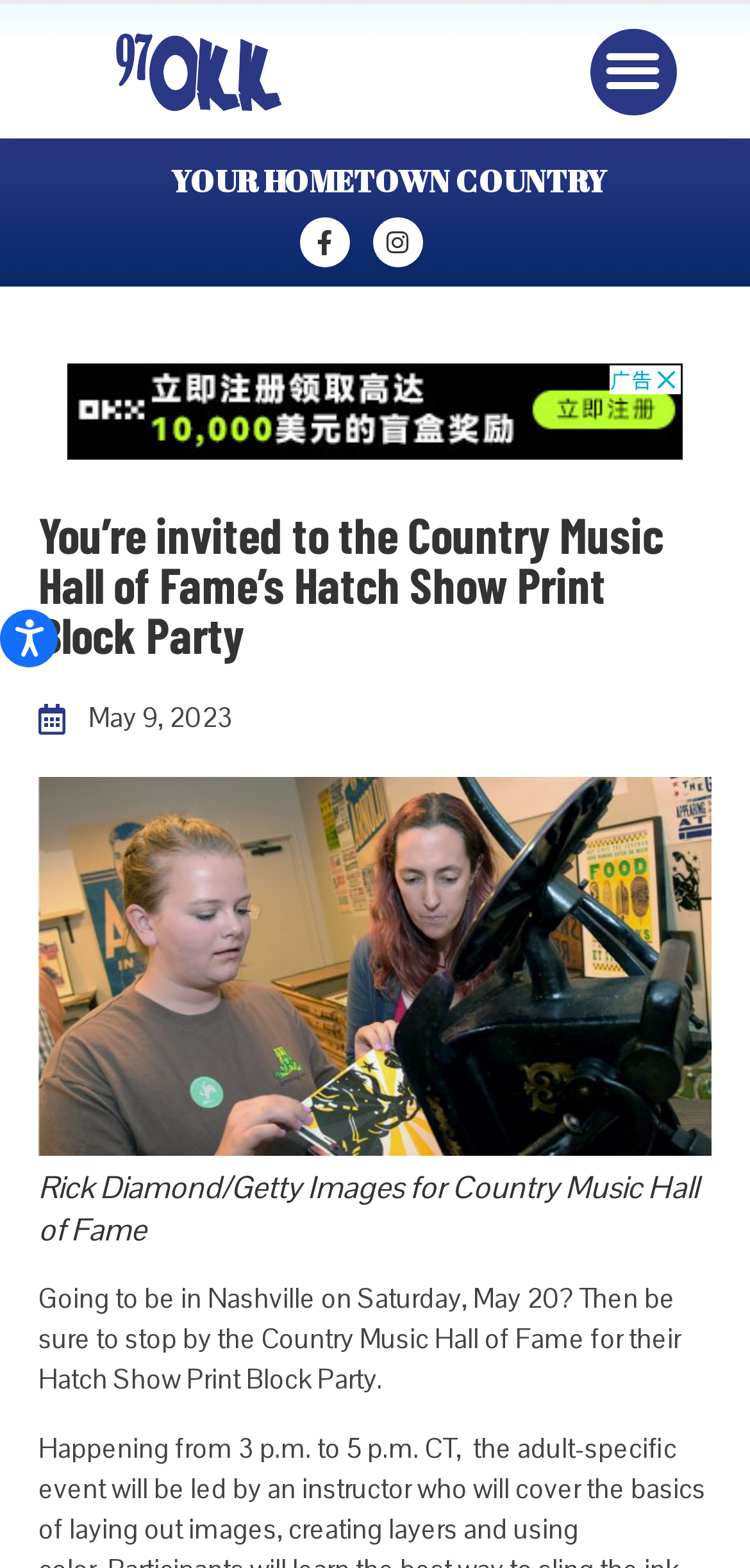Identify the main title of the webpage and generate its text content.

You’re invited to the Country Music Hall of Fame’s Hatch Show Print Block Party